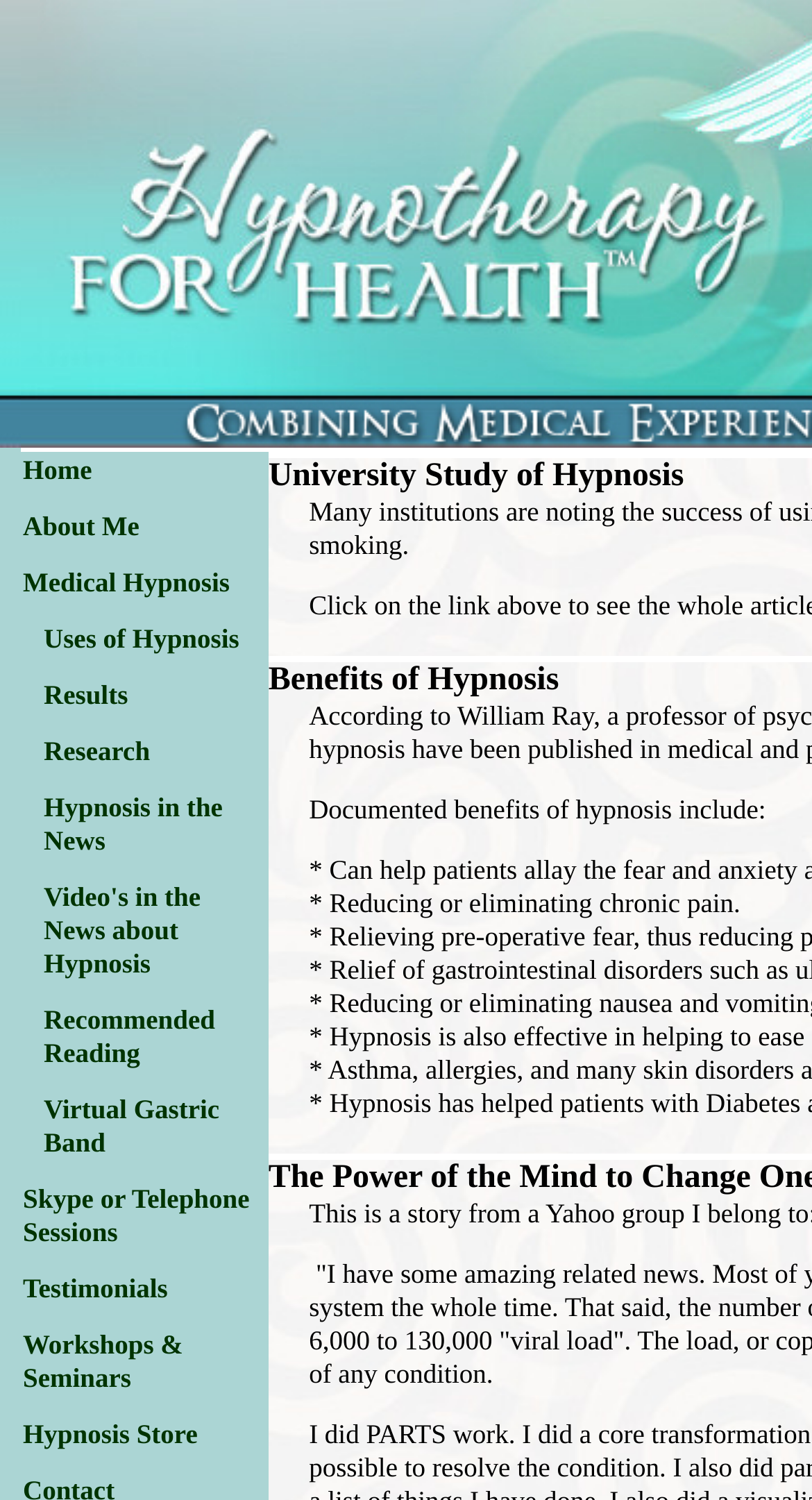How many navigation links are there?
Give a one-word or short-phrase answer derived from the screenshot.

15